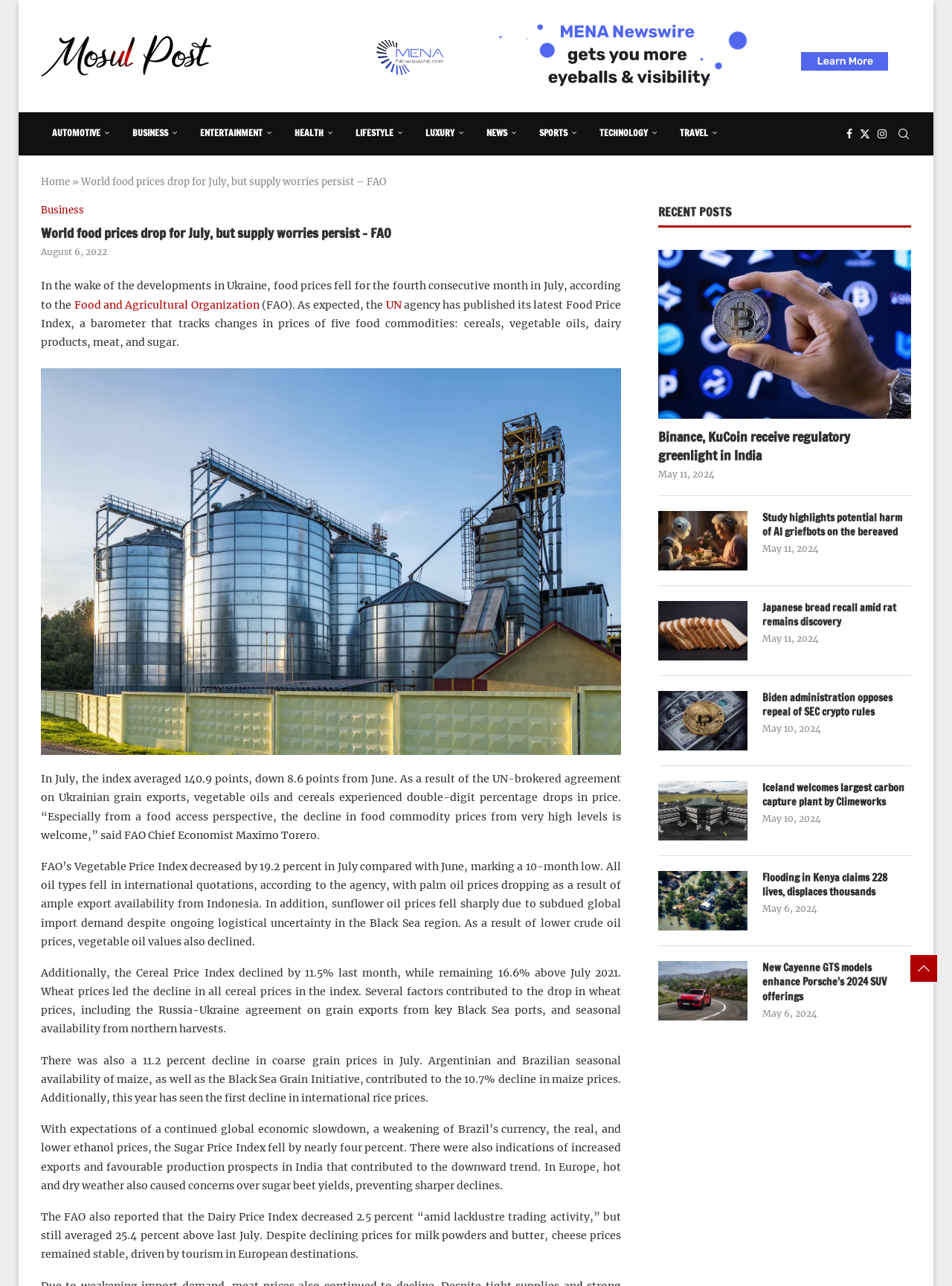Describe the webpage meticulously, covering all significant aspects.

The webpage is an article from Mosul Post, with the title "World food prices drop for July, but supply worries persist – FAO". The article is divided into several sections. At the top, there is a banner with a logo and a navigation menu with links to various categories such as Automotive, Business, Entertainment, and more. Below the banner, there is a heading with the title of the article, followed by a brief summary of the article.

The main content of the article is divided into several paragraphs, with headings and subheadings. The article discusses the drop in food prices in July, citing the Food and Agricultural Organization (FAO) as the source. It explains that the decline in food commodity prices is welcome, especially from a food access perspective. The article also breaks down the prices of specific commodities such as vegetable oils, cereals, and sugar, and provides explanations for the changes in prices.

To the right of the main content, there is a sidebar with a list of recent posts, each with a heading, a brief summary, and a timestamp. The posts are from various categories, including business, technology, and health.

At the bottom of the page, there is a footer with links to social media platforms such as Facebook, Twitter, and Instagram.